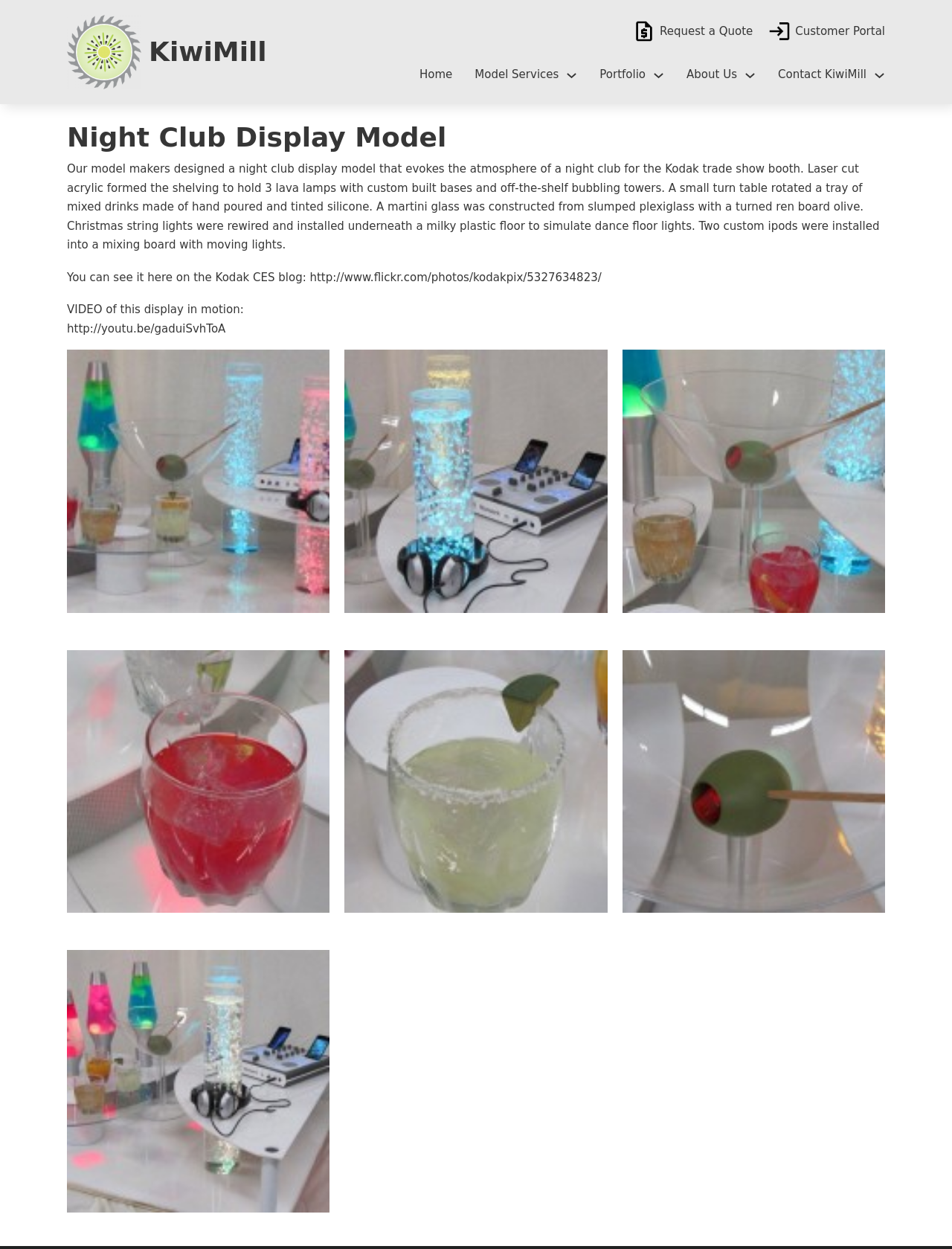Find the bounding box coordinates of the clickable element required to execute the following instruction: "Click the 'Request a Quote' link". Provide the coordinates as four float numbers between 0 and 1, i.e., [left, top, right, bottom].

[0.693, 0.018, 0.791, 0.033]